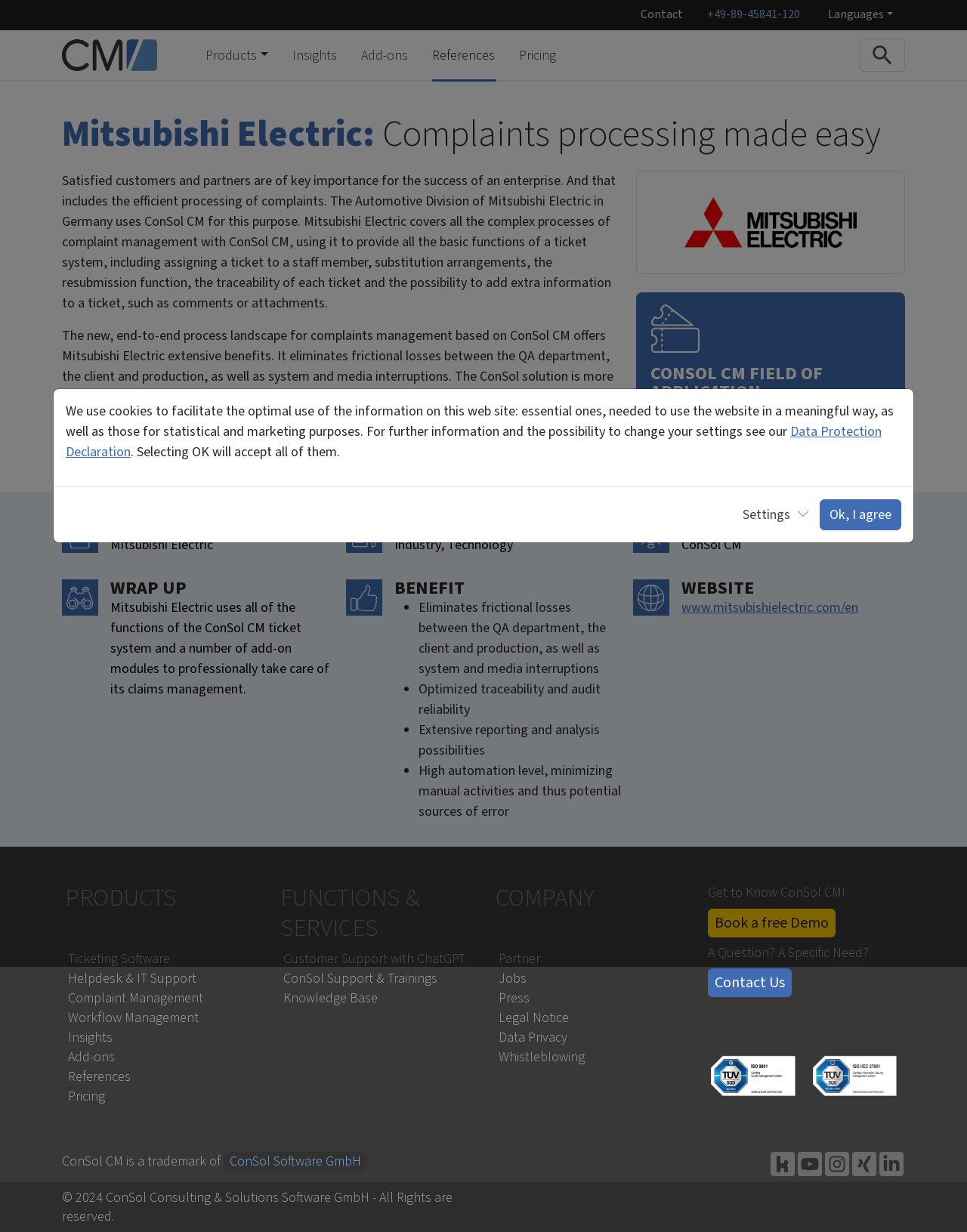Determine the bounding box coordinates for the area you should click to complete the following instruction: "Click on the 'To search page' button".

[0.889, 0.031, 0.936, 0.058]